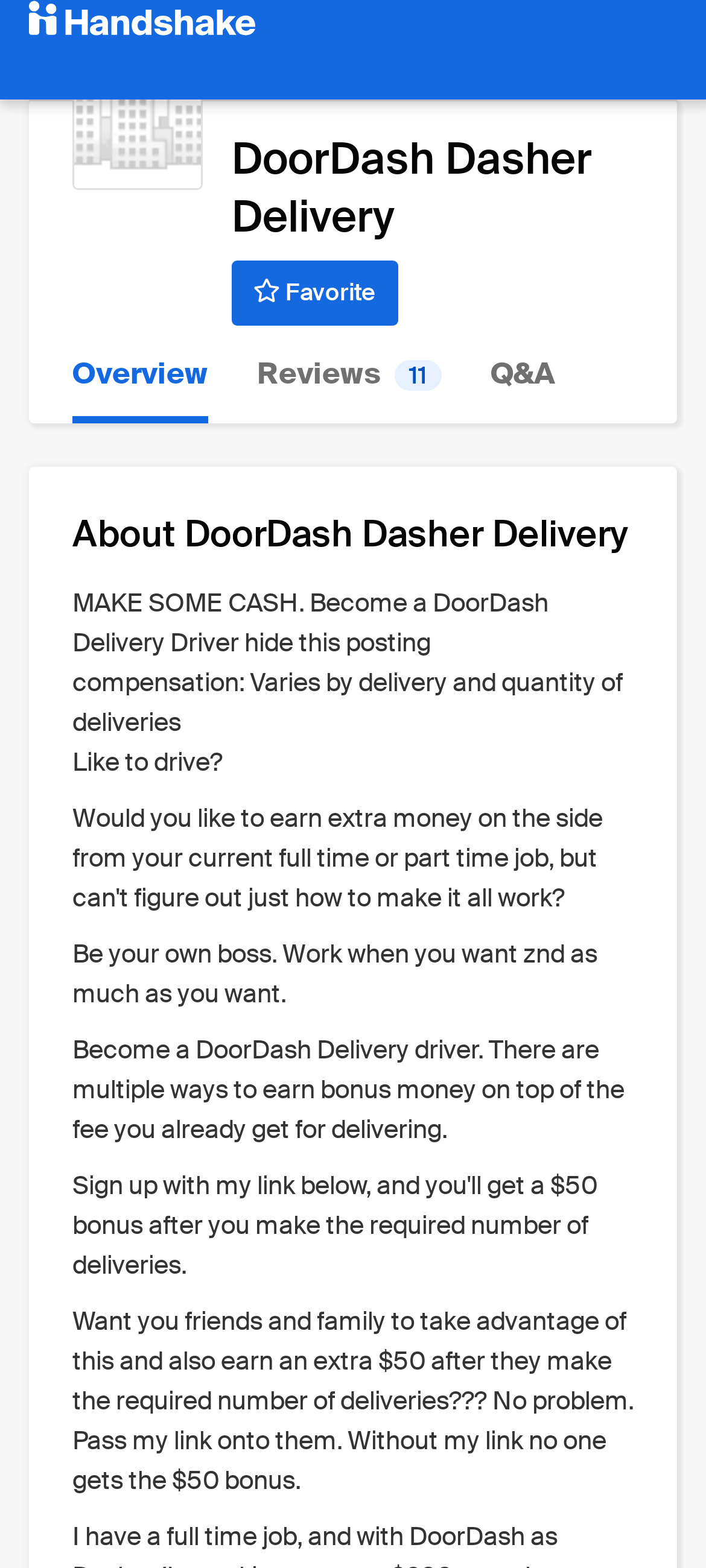Determine and generate the text content of the webpage's headline.

DoorDash Dasher Delivery